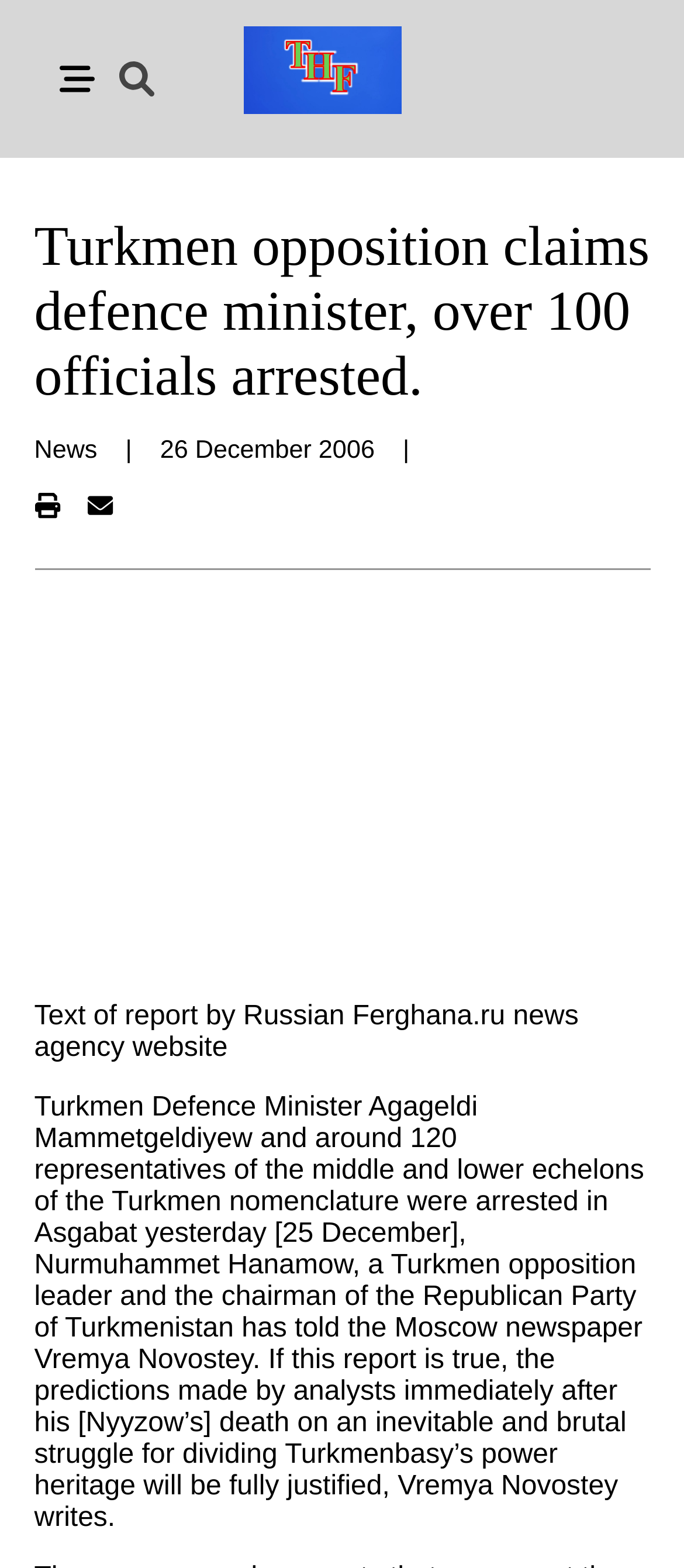Please give a succinct answer using a single word or phrase:
What is the date of the news article?

26 December 2006